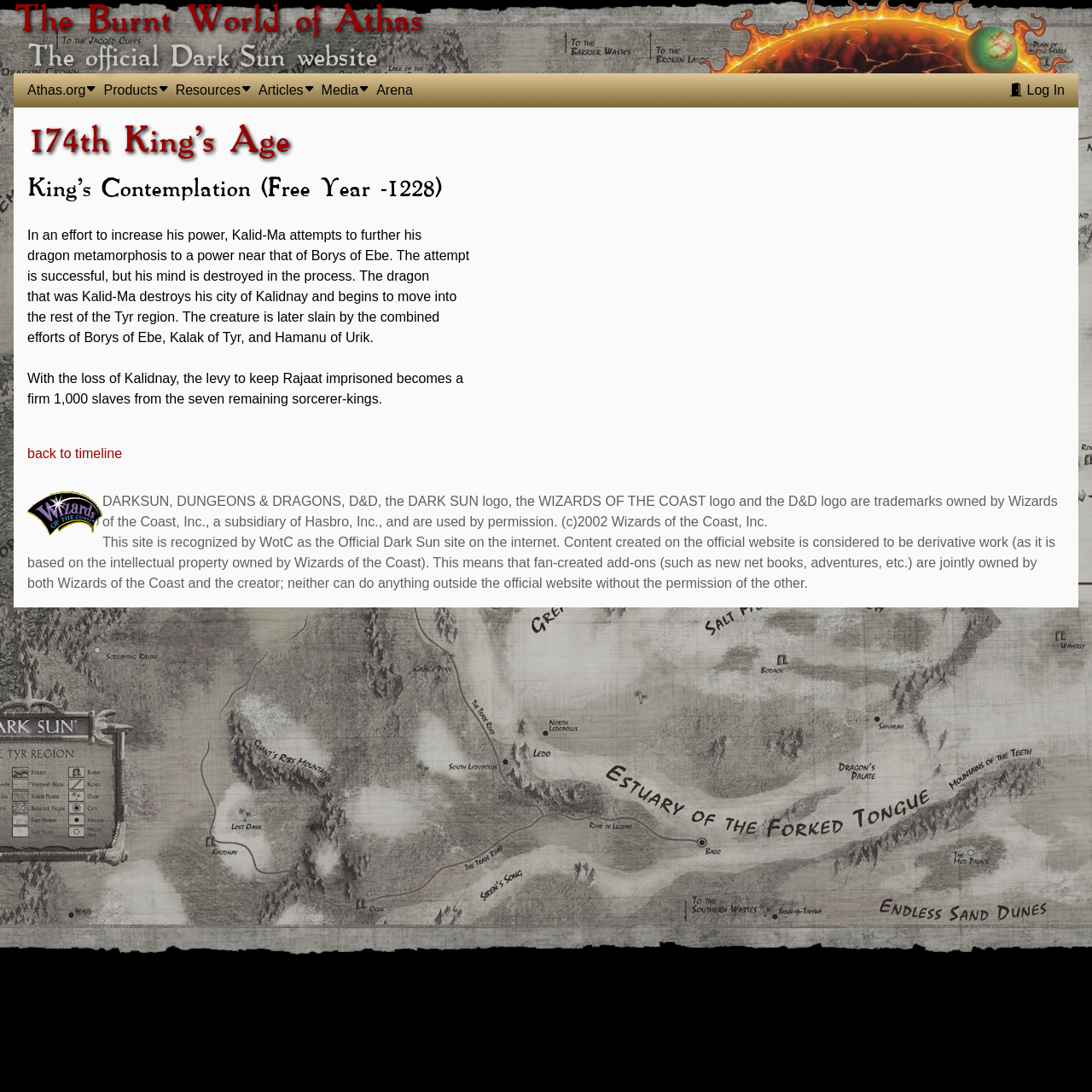Answer the question below using just one word or a short phrase: 
Who owns the trademarks of DARKSUN and D&D?

Wizards of the Coast, Inc.